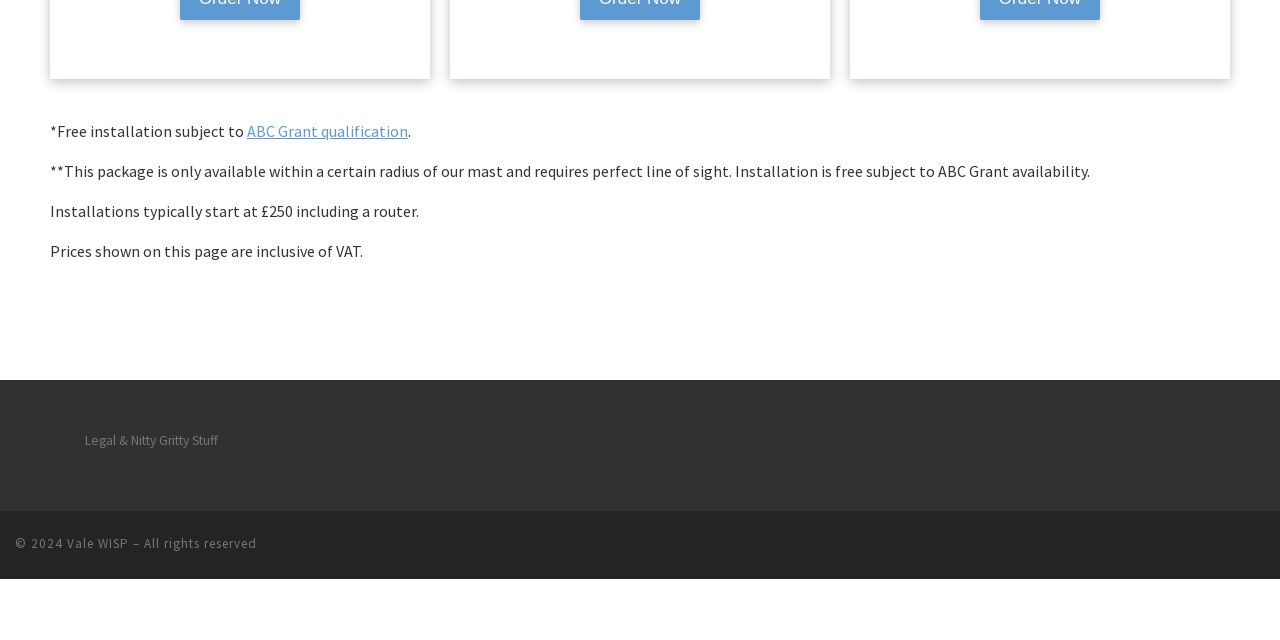Identify the bounding box for the element characterized by the following description: "Donate".

None